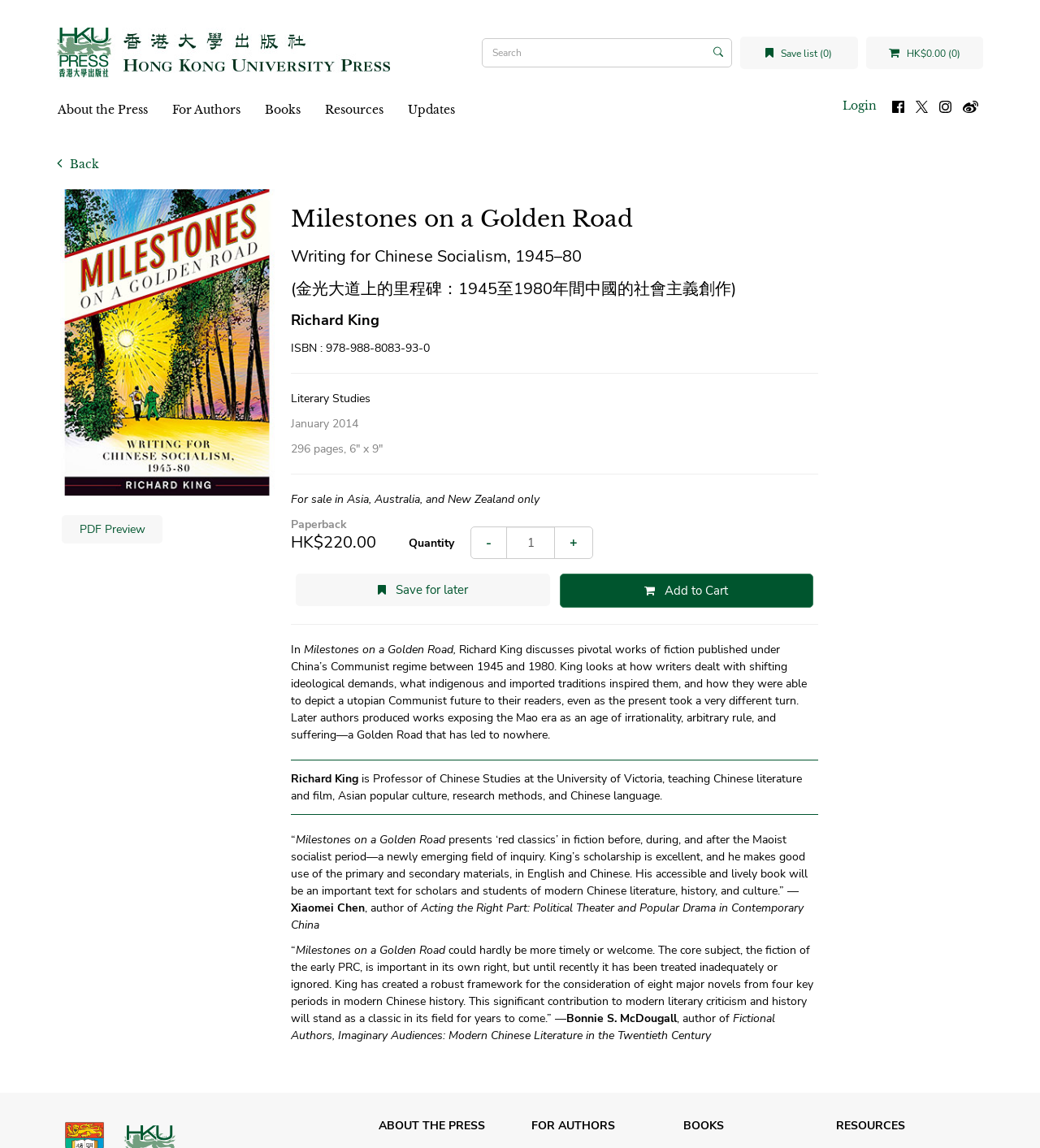What is the main heading displayed on the webpage? Please provide the text.

Milestones on a Golden Road